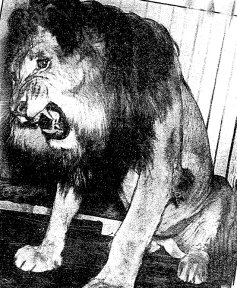Explain the image with as much detail as possible.

The image features a fierce-looking lion, showcasing its intense expression with bared teeth and a pronounced mane. Captured in a moment that highlights its powerful physique, the lion appears to be either preparing to roar or displaying aggression. This striking representation aligns with the themes of primal fear and majesty often associated with big cats, particularly in the context of nature's unpredictability. Within the article titled "MAN-EATERS," which references lions and their behavior, the image serves as a poignant visual accompaniment to the text discussing the complex relationship between humans and these majestic predators. The overall impression conveys a sense of awe and respect for the lion's strength and its position as a top predator.